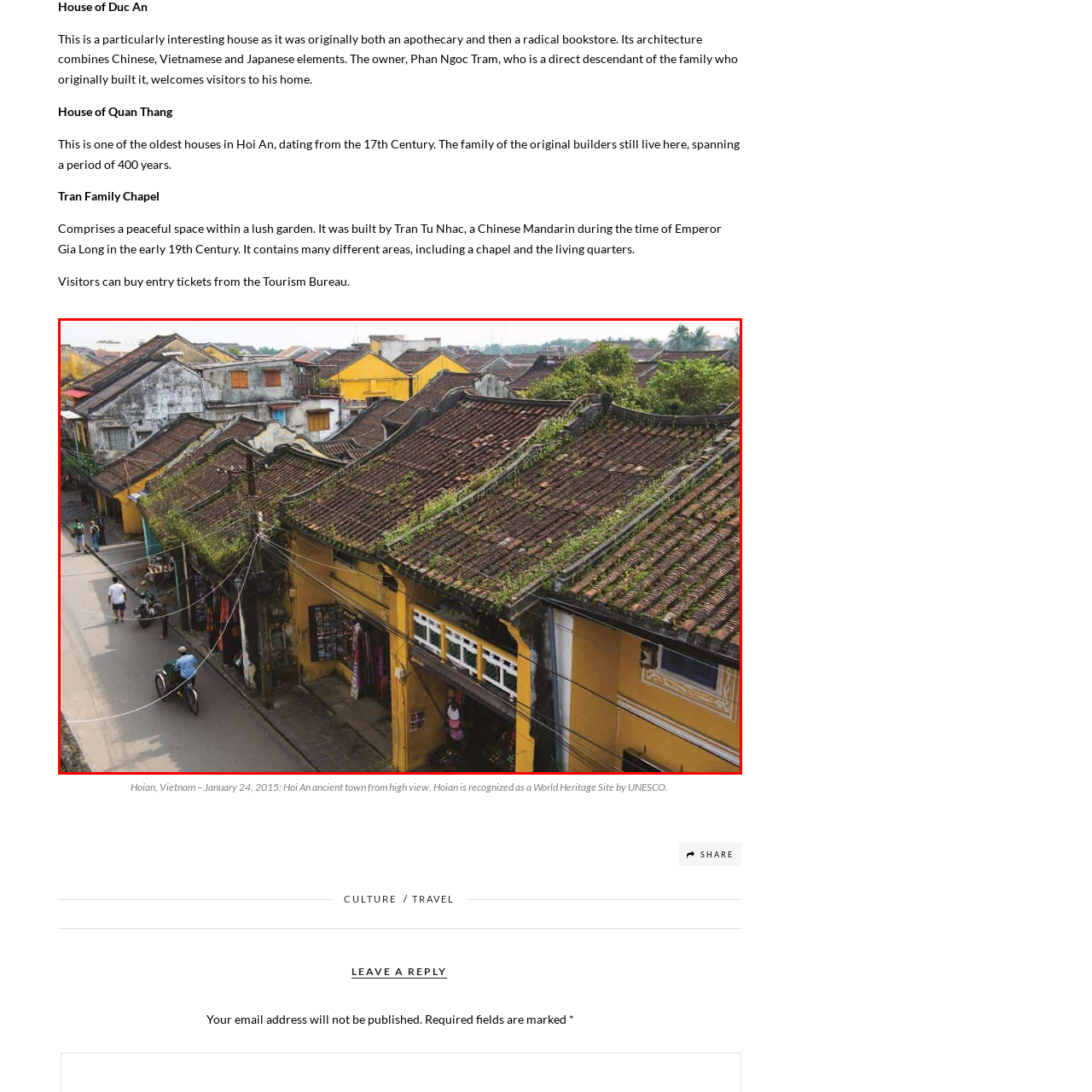What color are the buildings characterized by?
Focus on the section of the image outlined in red and give a thorough answer to the question.

The caption describes the buildings as characterized by bright yellow hues and various shades of rustic colors, suggesting that yellow is a prominent color feature of the architecture in Hoi An.